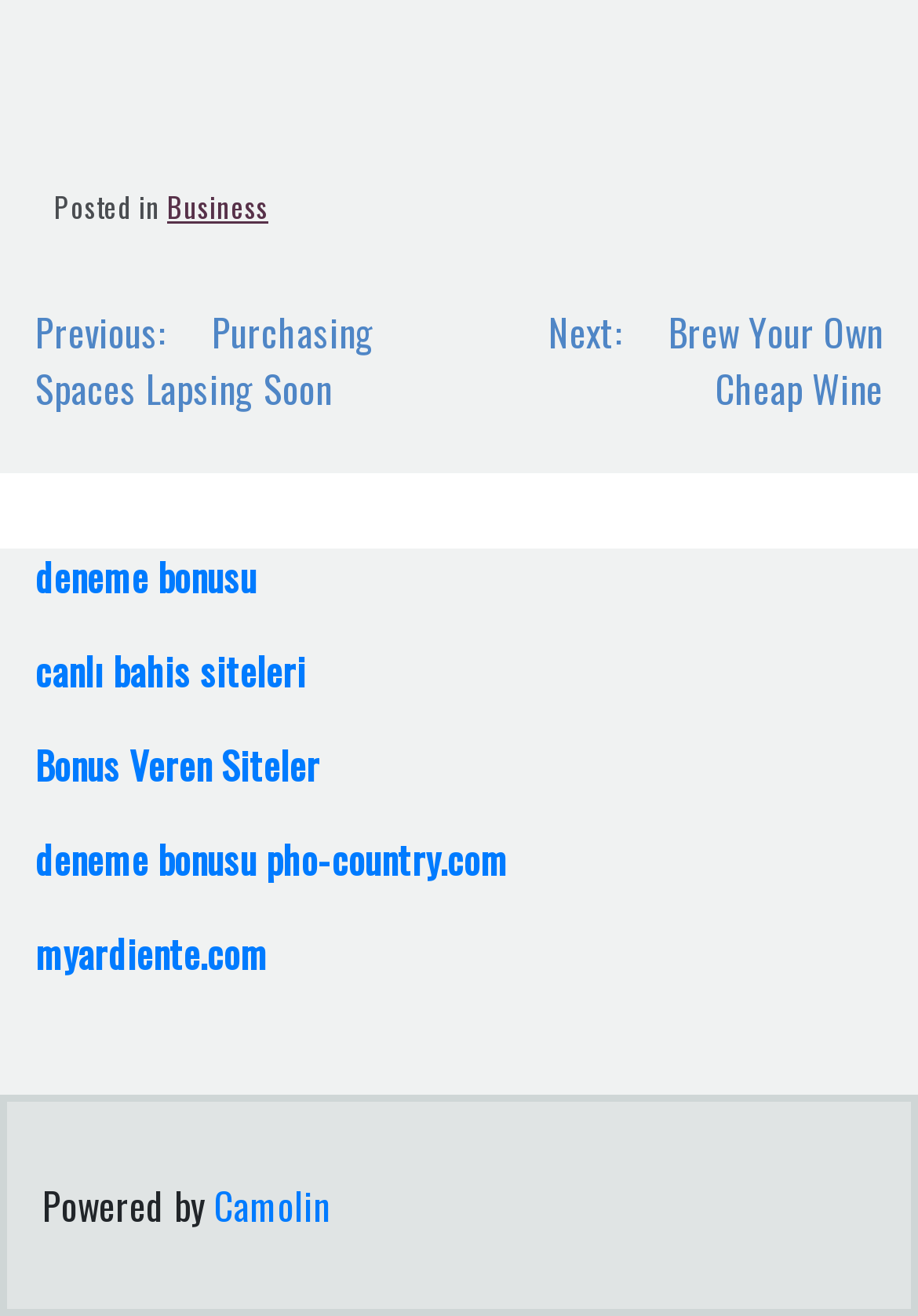How many links are there in the complementary section?
Using the picture, provide a one-word or short phrase answer.

5